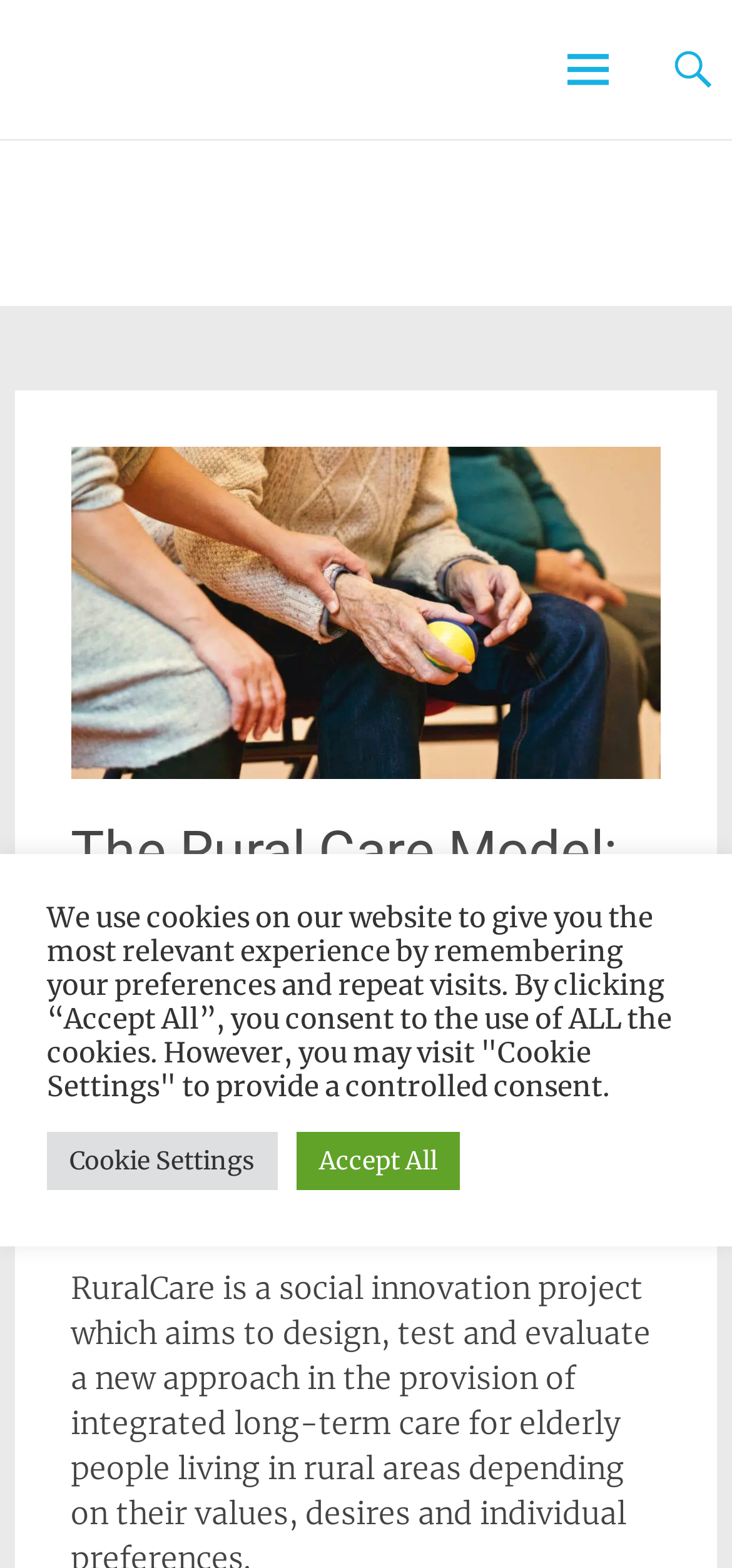Bounding box coordinates are specified in the format (top-left x, top-left y, bottom-right x, bottom-right y). All values are floating point numbers bounded between 0 and 1. Please provide the bounding box coordinate of the region this sentence describes: February 17, 2022May 17, 2022

[0.153, 0.736, 0.461, 0.758]